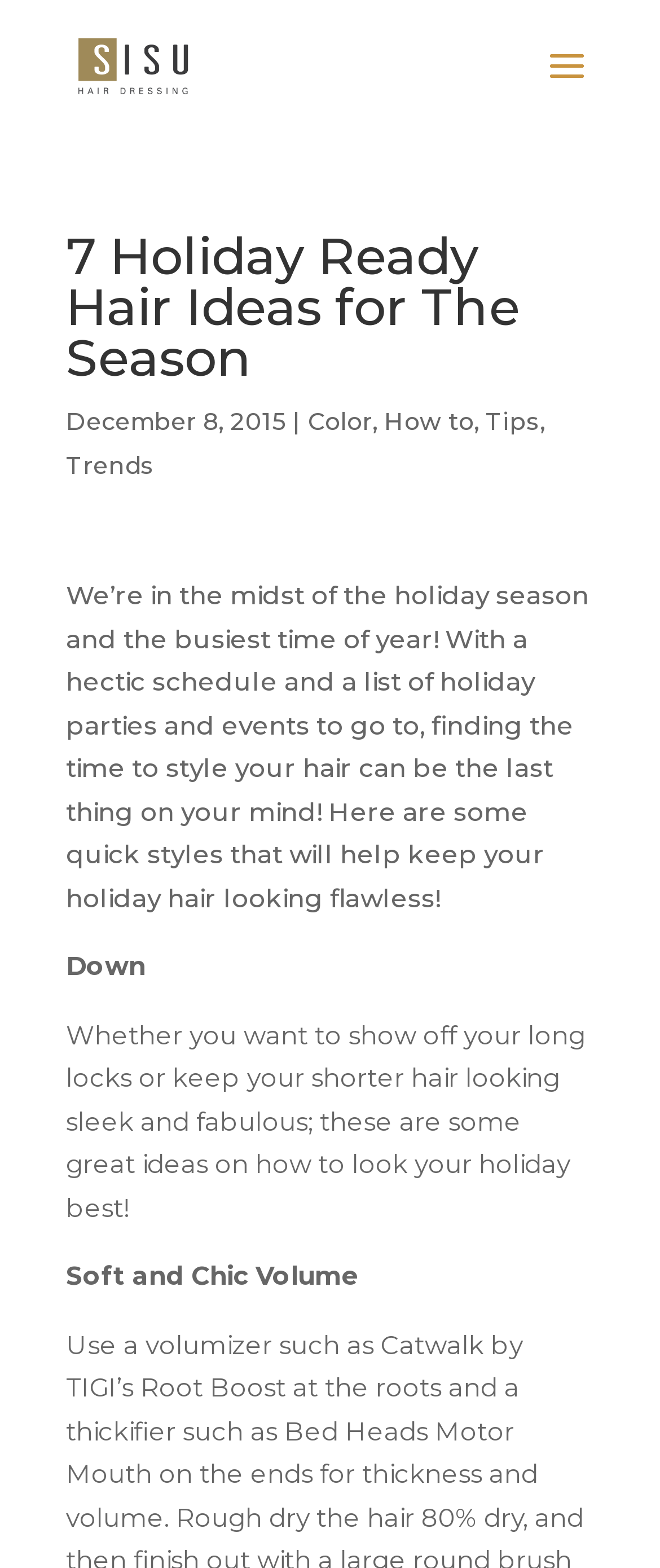What is the first holiday hair idea mentioned?
Provide a thorough and detailed answer to the question.

The first holiday hair idea mentioned can be found towards the bottom of the webpage, where it says 'Soft and Chic Volume'. This is likely the title of the first hair idea presented in the article.